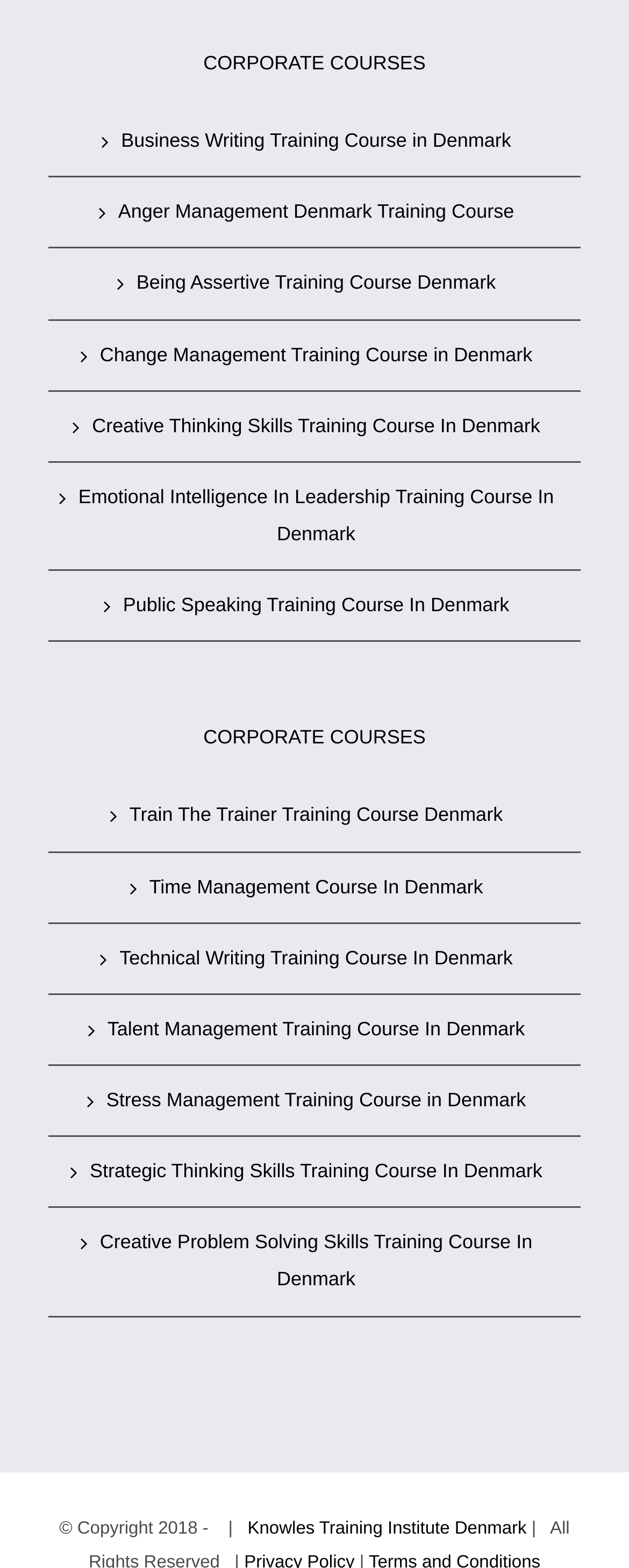Predict the bounding box coordinates of the area that should be clicked to accomplish the following instruction: "browse Creative Thinking Skills Training Course In Denmark". The bounding box coordinates should consist of four float numbers between 0 and 1, i.e., [left, top, right, bottom].

[0.108, 0.26, 0.897, 0.284]